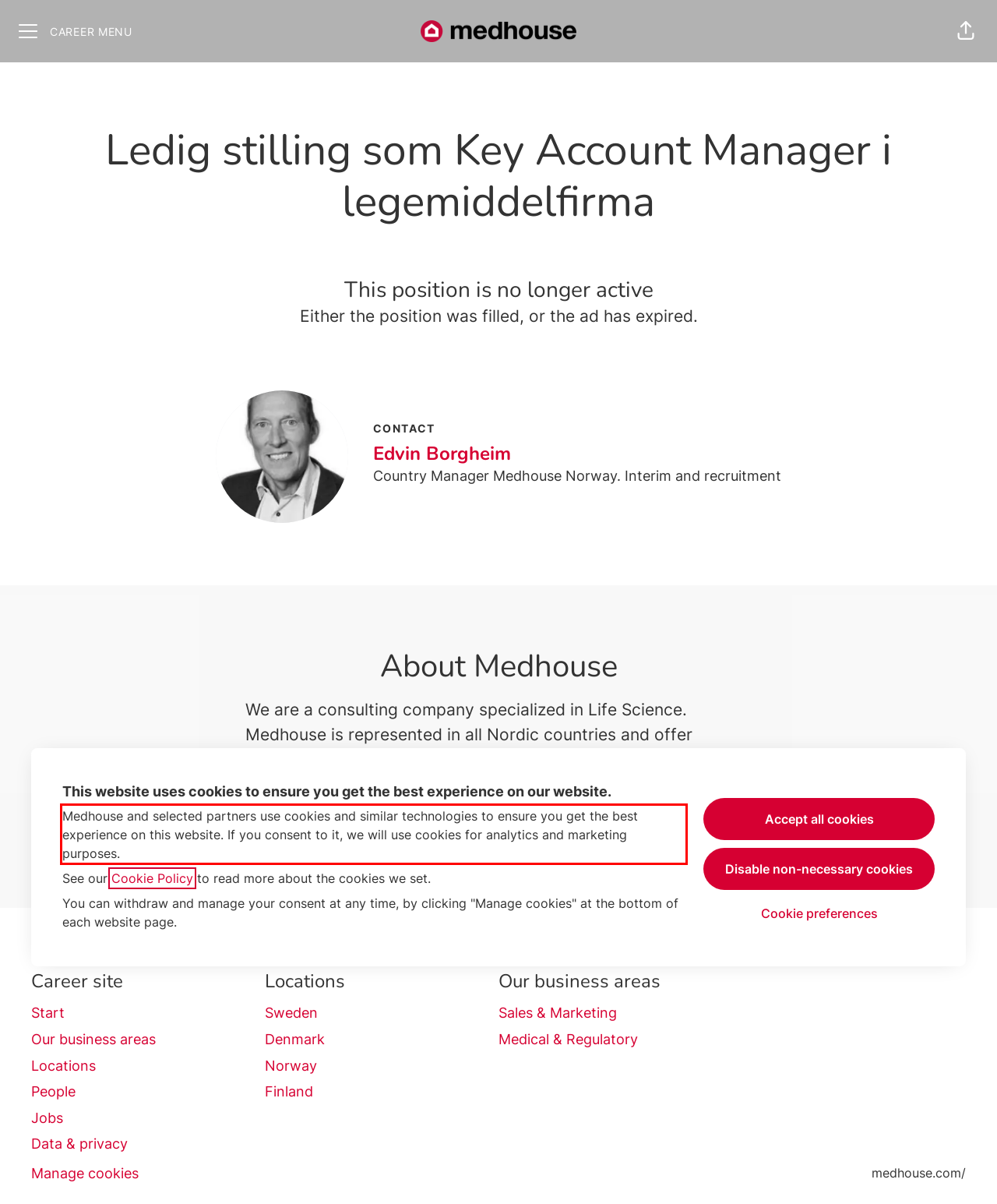Look at the screenshot of the webpage, locate the red rectangle bounding box, and generate the text content that it contains.

Medhouse and selected partners use cookies and similar technologies to ensure you get the best experience on this website. If you consent to it, we will use cookies for analytics and marketing purposes.